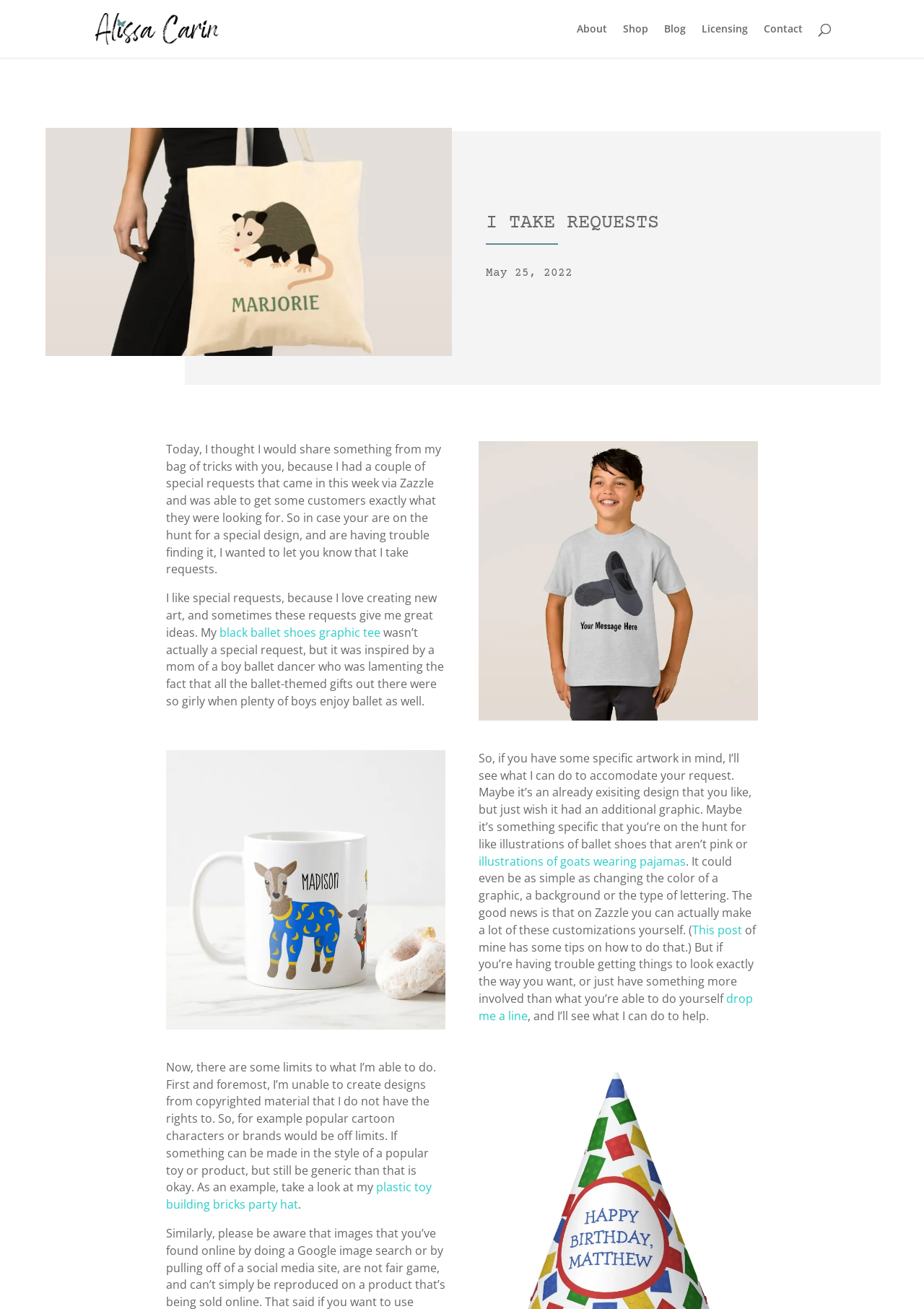Could you determine the bounding box coordinates of the clickable element to complete the instruction: "Contact AlissaCarin"? Provide the coordinates as four float numbers between 0 and 1, i.e., [left, top, right, bottom].

[0.827, 0.018, 0.869, 0.044]